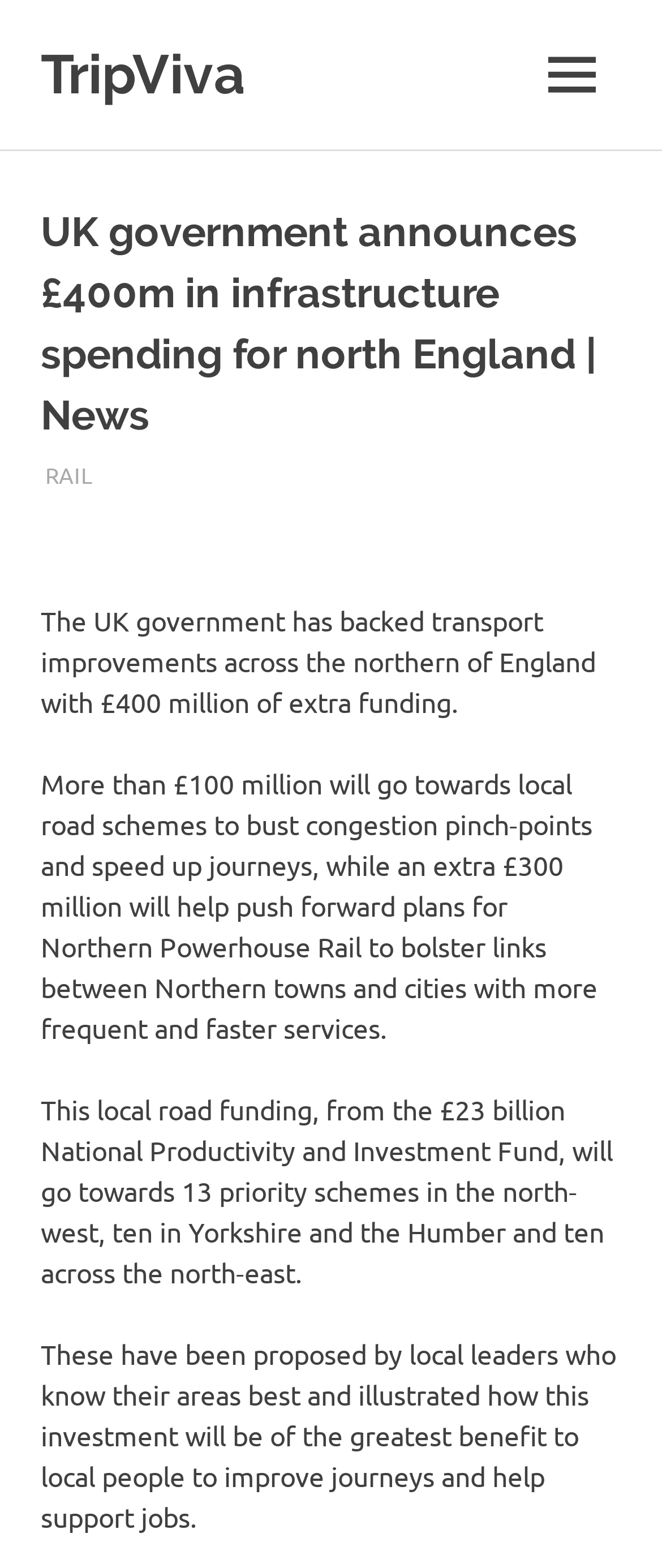Analyze the image and answer the question with as much detail as possible: 
How much will go towards local road schemes?

According to the webpage, the UK government has announced £400 million in infrastructure spending for north England, and it is mentioned that 'More than £100 million will go towards local road schemes to bust congestion pinch-points and speed up journeys'.